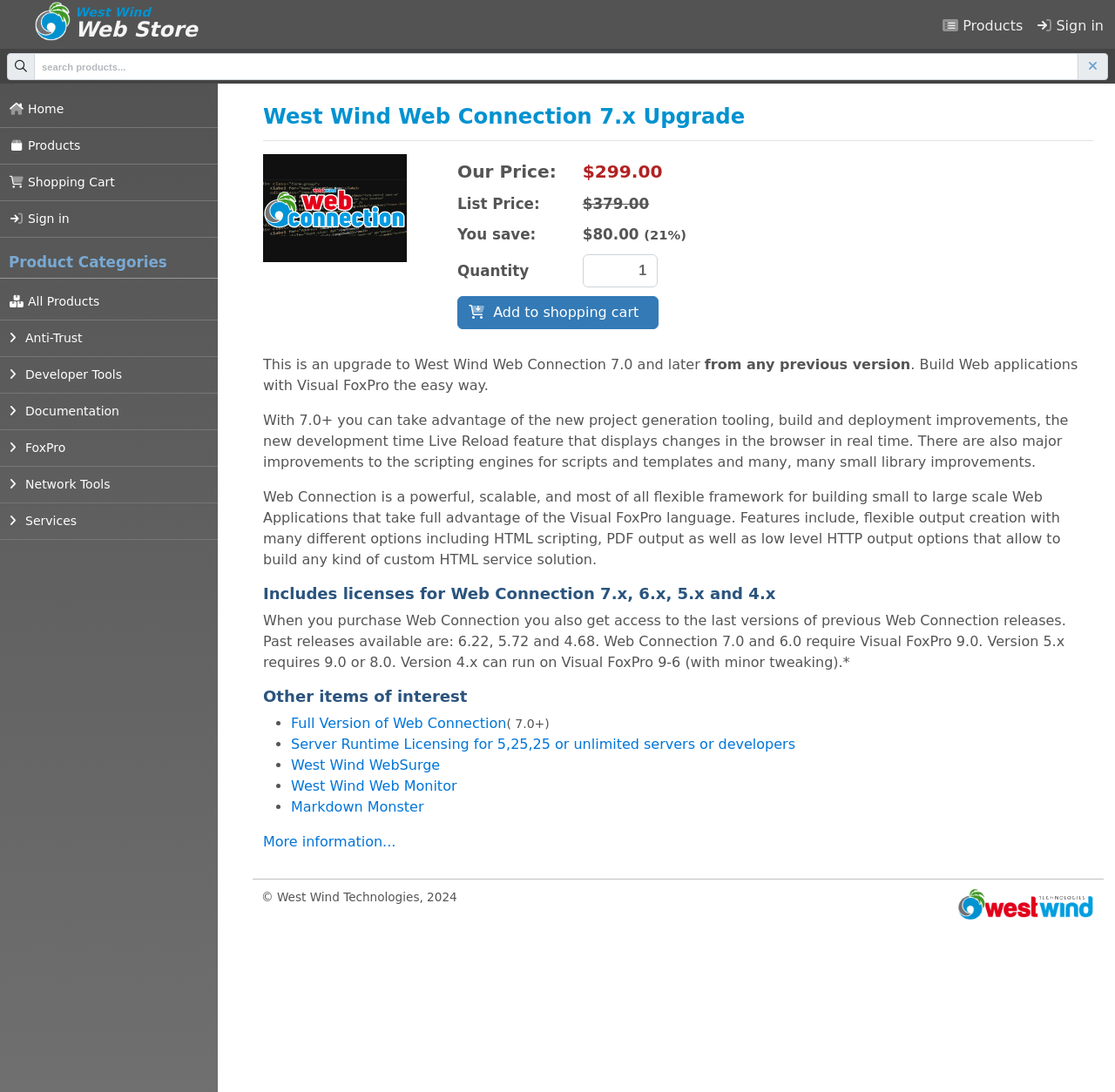Pinpoint the bounding box coordinates of the element you need to click to execute the following instruction: "Search for products". The bounding box should be represented by four float numbers between 0 and 1, in the format [left, top, right, bottom].

[0.03, 0.049, 0.967, 0.073]